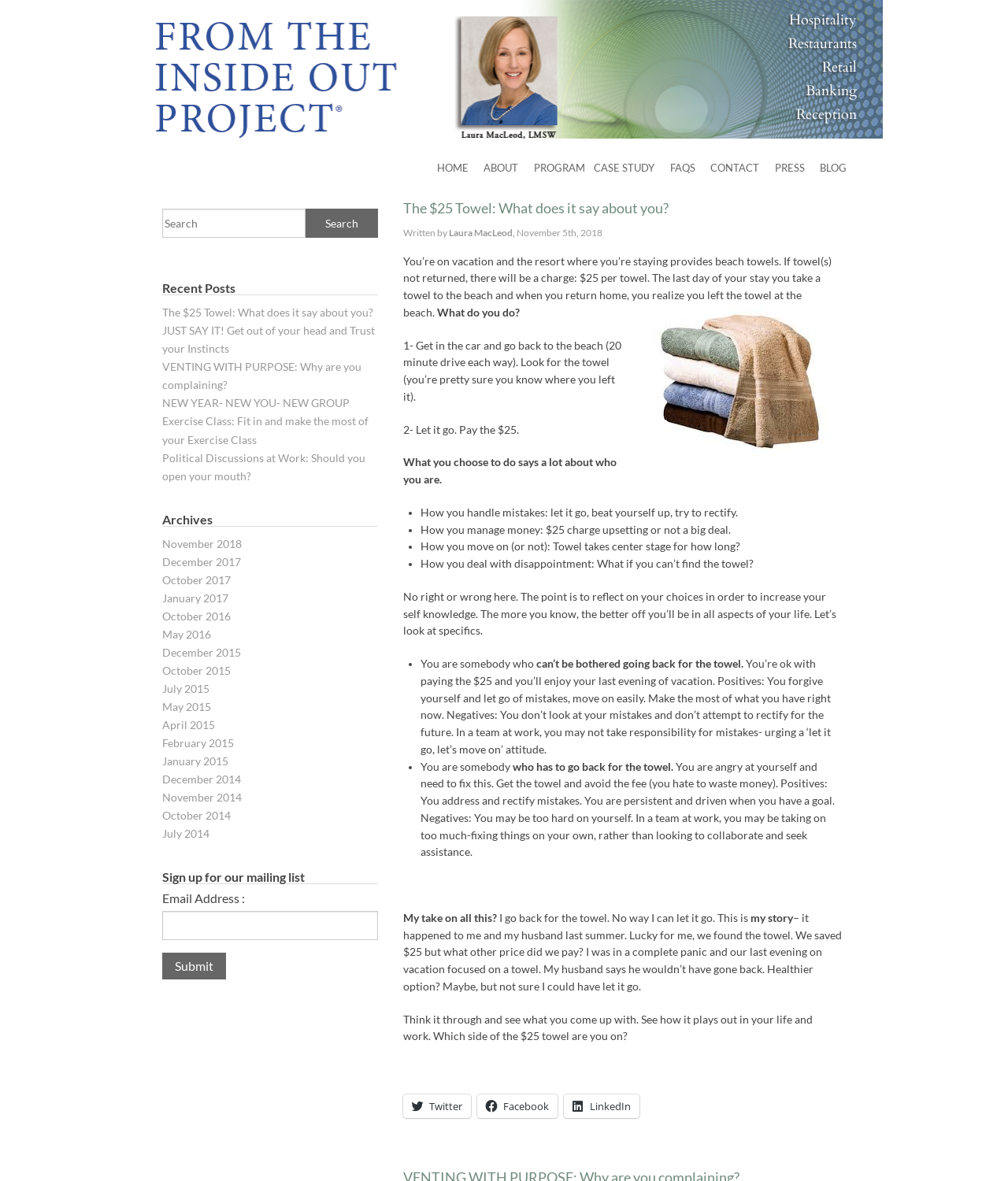Identify the bounding box coordinates of the specific part of the webpage to click to complete this instruction: "Read the latest news".

None